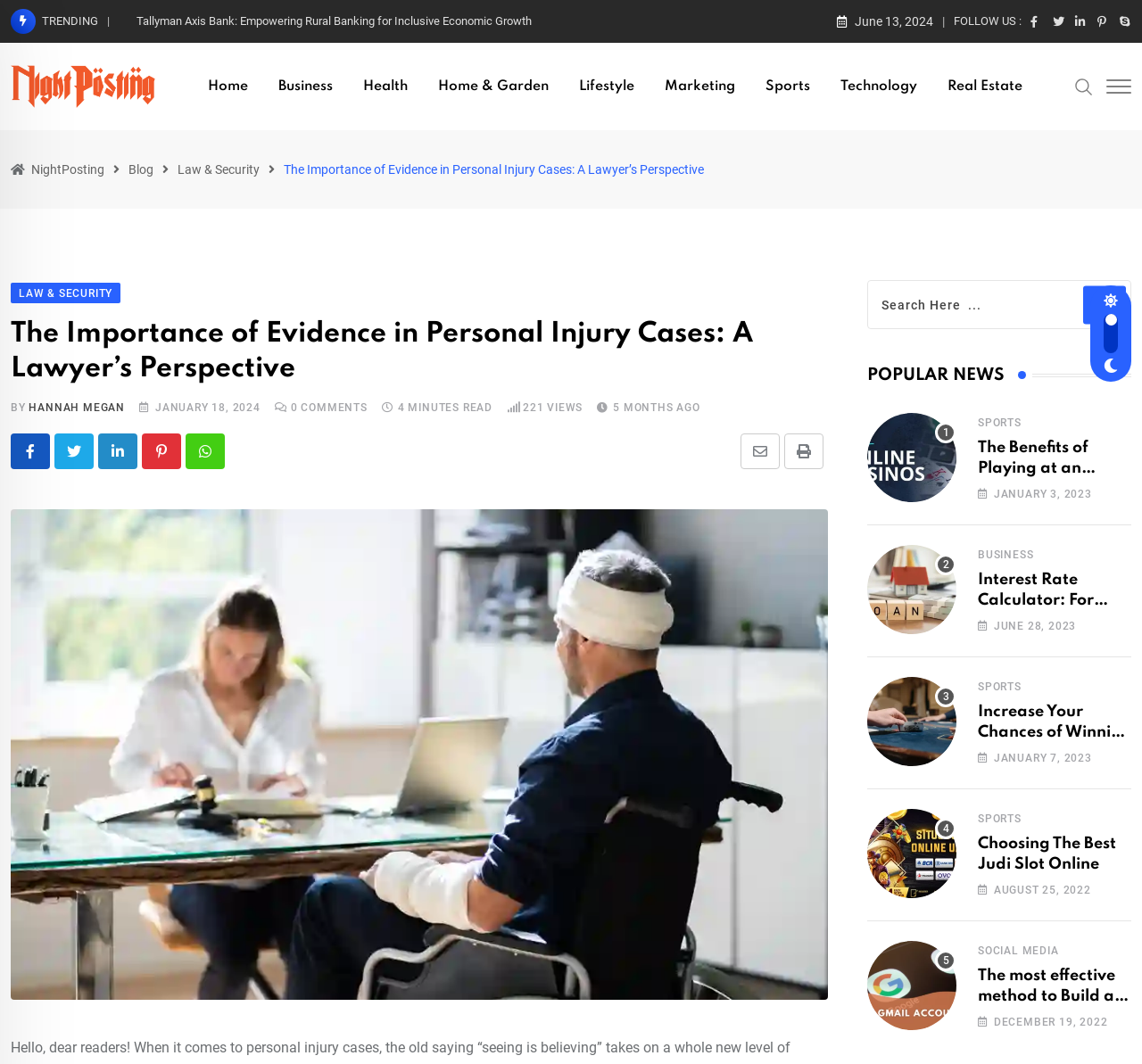Pinpoint the bounding box coordinates of the area that must be clicked to complete this instruction: "Read the article about The Importance of Evidence in Personal Injury Cases".

[0.248, 0.153, 0.616, 0.166]